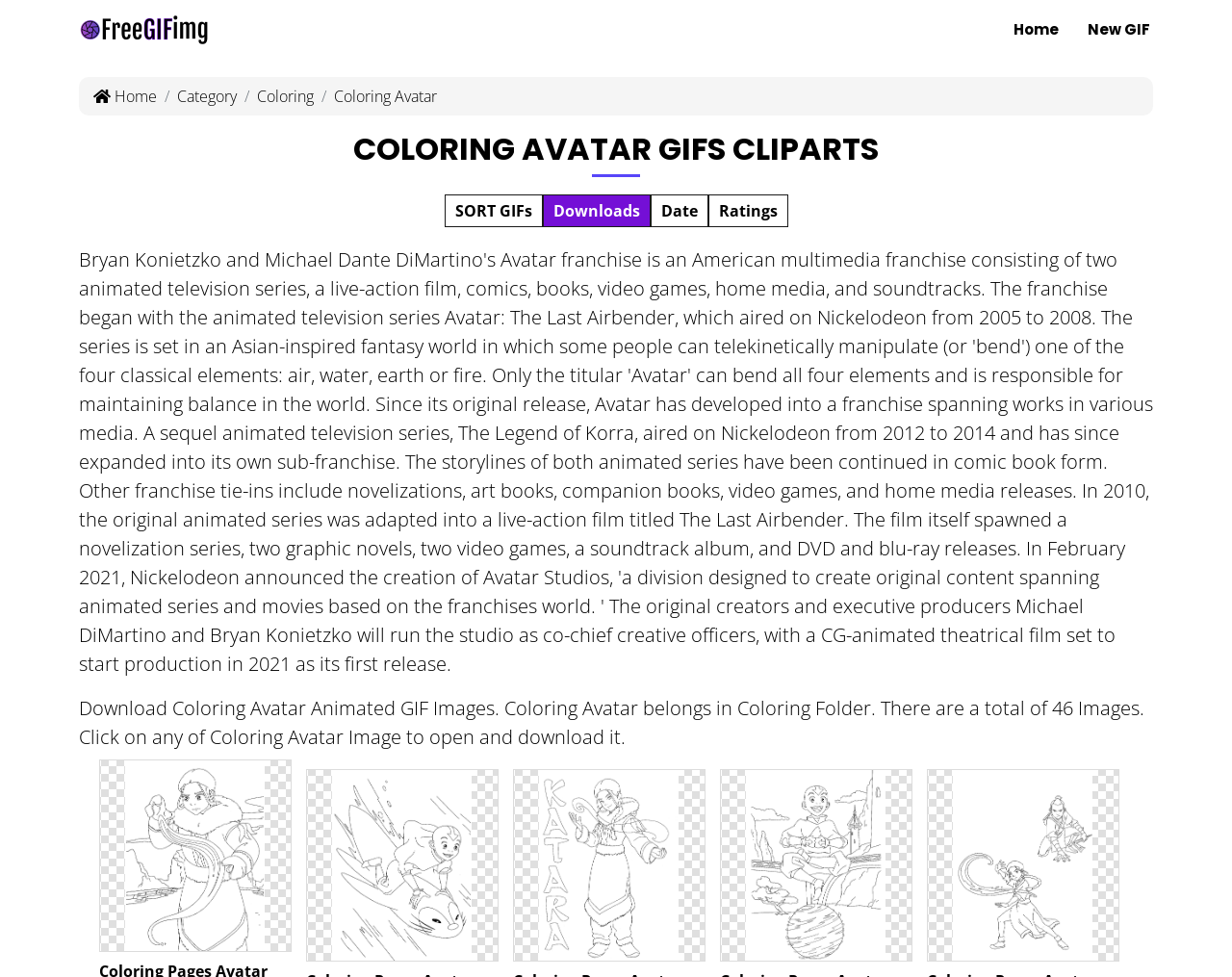Identify and provide the text content of the webpage's primary headline.

COLORING AVATAR GIFS CLIPARTS